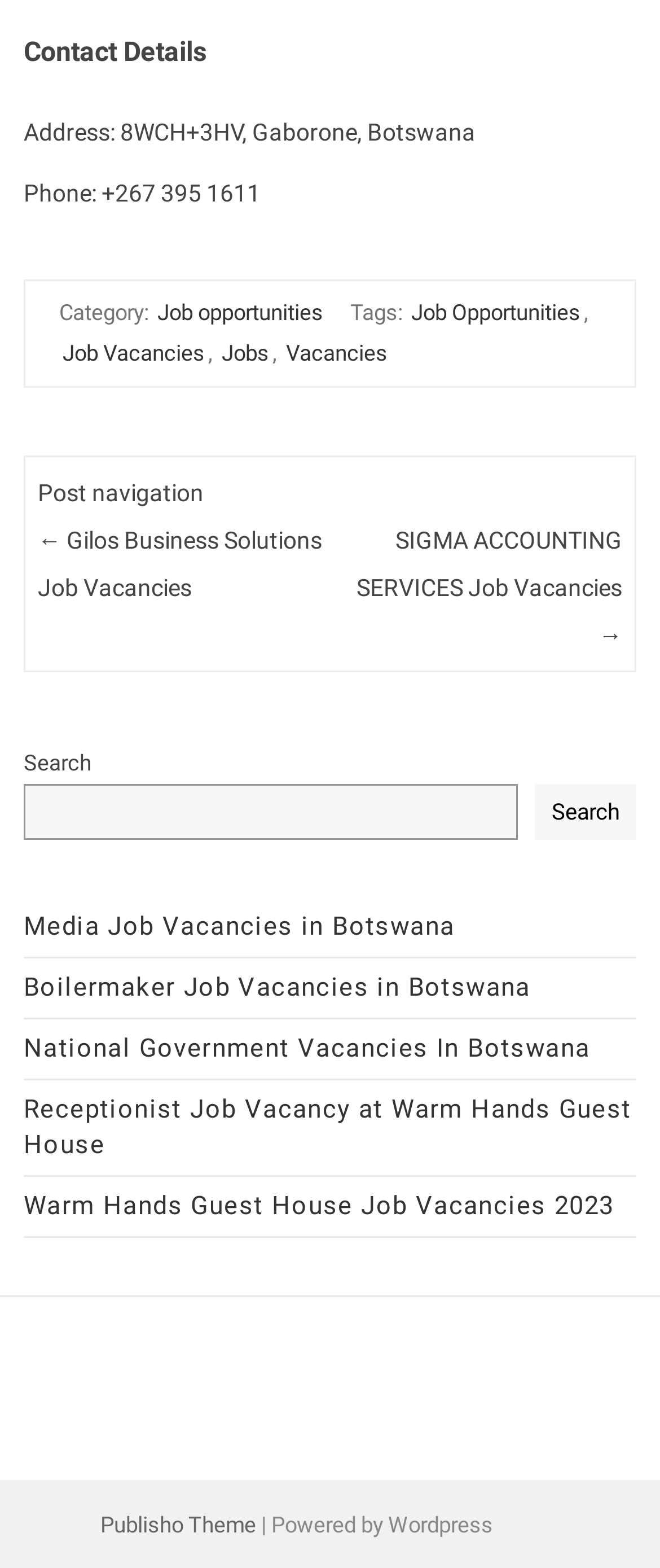Utilize the details in the image to give a detailed response to the question: What is the name of the theme used by the website?

The footer section of the webpage contains a link to 'Publisho Theme', which suggests that it is the theme used by the website. This information is typically found in the footer section of a website.